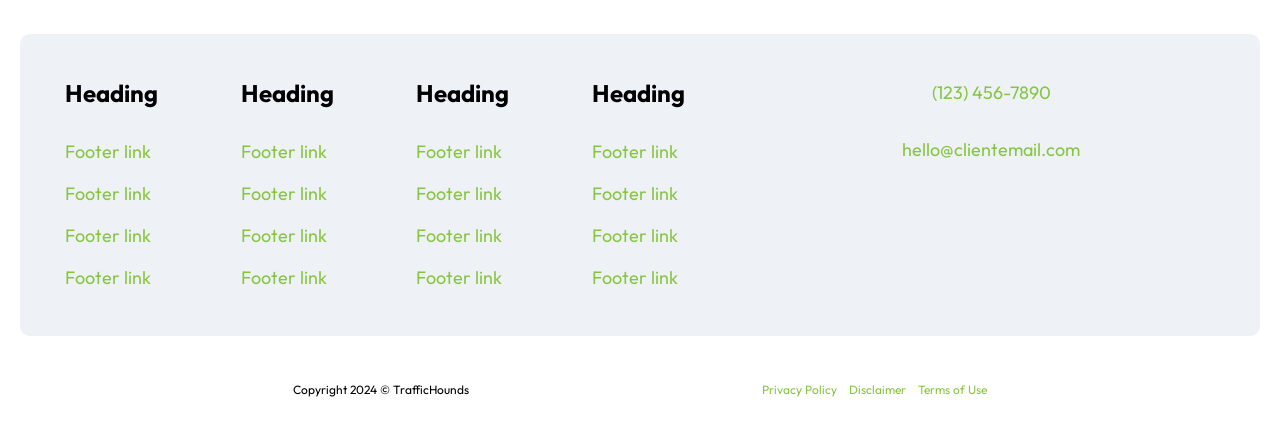Find the bounding box coordinates of the element you need to click on to perform this action: 'Click the Footer link'. The coordinates should be represented by four float values between 0 and 1, in the format [left, top, right, bottom].

[0.051, 0.325, 0.118, 0.388]